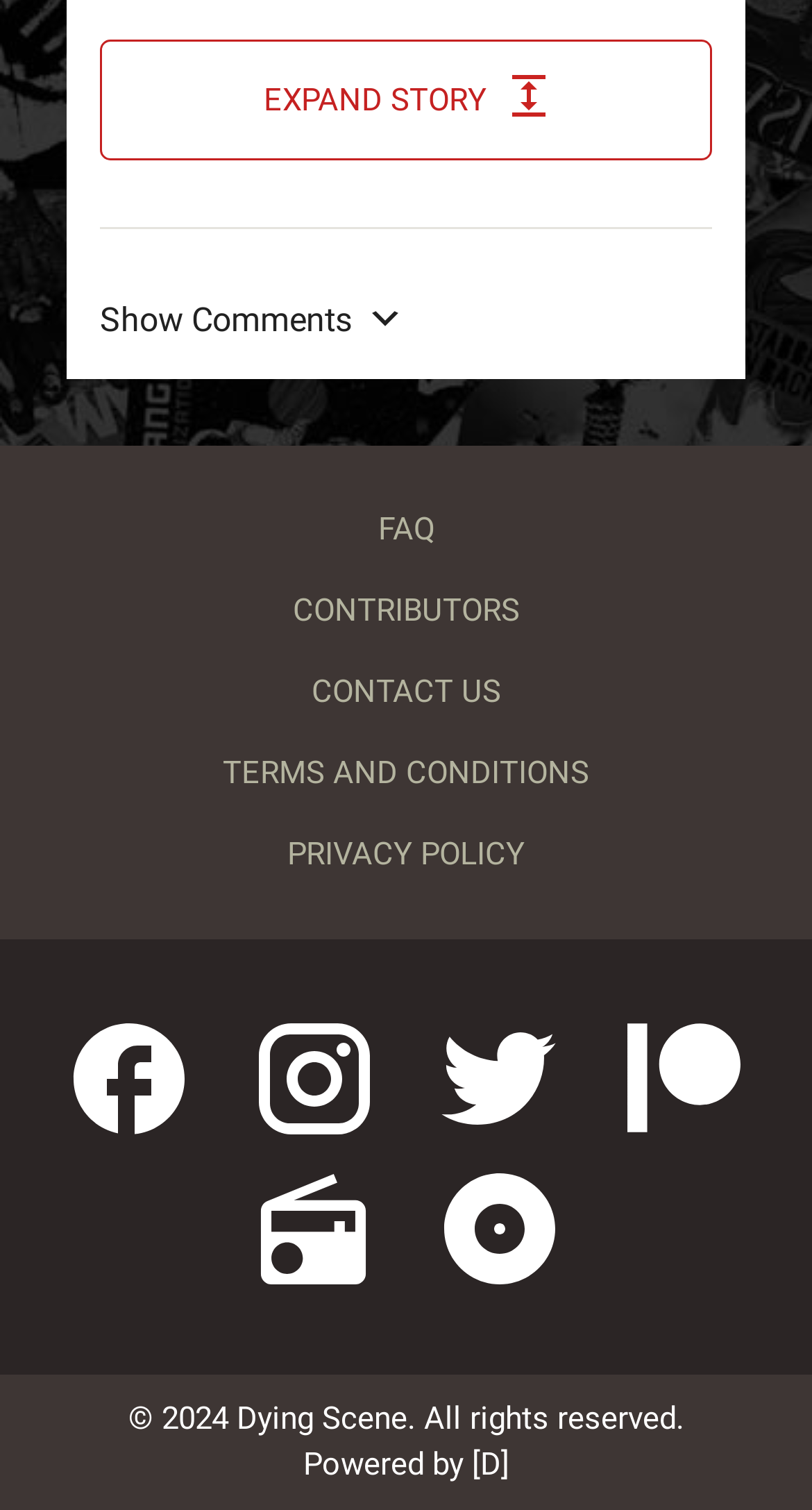Please specify the bounding box coordinates in the format (top-left x, top-left y, bottom-right x, bottom-right y), with all values as floating point numbers between 0 and 1. Identify the bounding box of the UI element described by: Carpet Cleaning

None